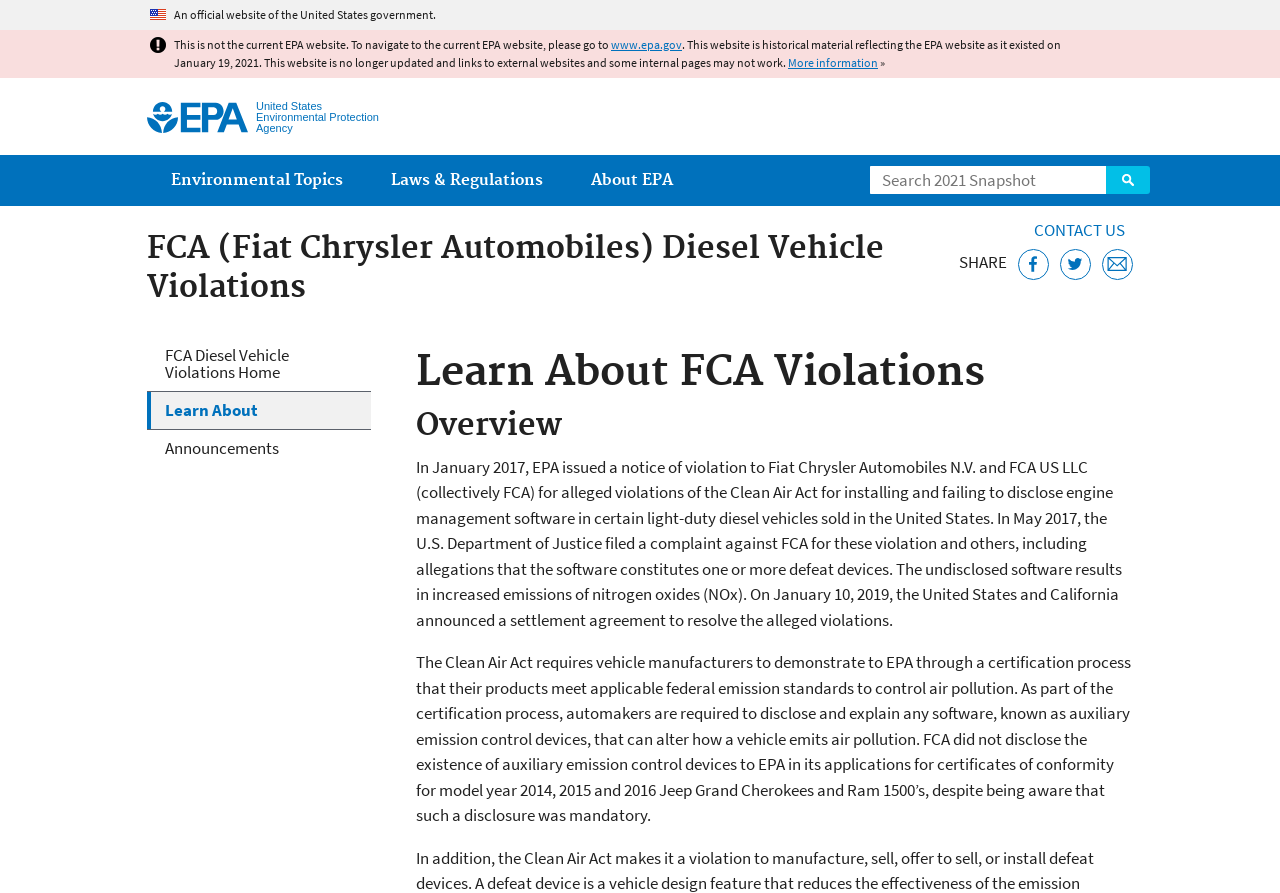Summarize the webpage in an elaborate manner.

This webpage is about the Environmental Protection Agency's (EPA) notice of violation to Fiat Chrysler Automobiles (FCA) for alleged violations of the Clean Air Act. The page is divided into several sections, with a main menu on the left side and a search bar at the top right corner.

At the top of the page, there is a heading "US EPA" with a link to the EPA website. Below it, there is a notification that this website is historical material and is no longer updated. There is also a link to the current EPA website.

The main content of the page is divided into two sections. The first section has a heading "Learn About FCA Violations" and provides an overview of the notice of violation issued to FCA. The text explains that FCA installed software in certain light-duty diesel vehicles that resulted in increased emissions of nitrogen oxides (NOx) and failed to disclose this software to the EPA.

The second section has a heading "FCA (Fiat Chrysler Automobiles) Diesel Vehicle Violations" and provides more information about the violations. There are several links to related pages, including "FCA Diesel Vehicle Violations Home", "Learn About", "Announcements", and others.

On the left side of the page, there is a main menu with three categories: "Environmental Topics", "Laws & Regulations", and "About EPA". Each category has several sub-links to related pages. There is also a "Search" button at the top right corner of the page.

At the bottom of the page, there are links to share the page on social media, including Facebook, Twitter, and email. There is also a "CONTACT US" link.